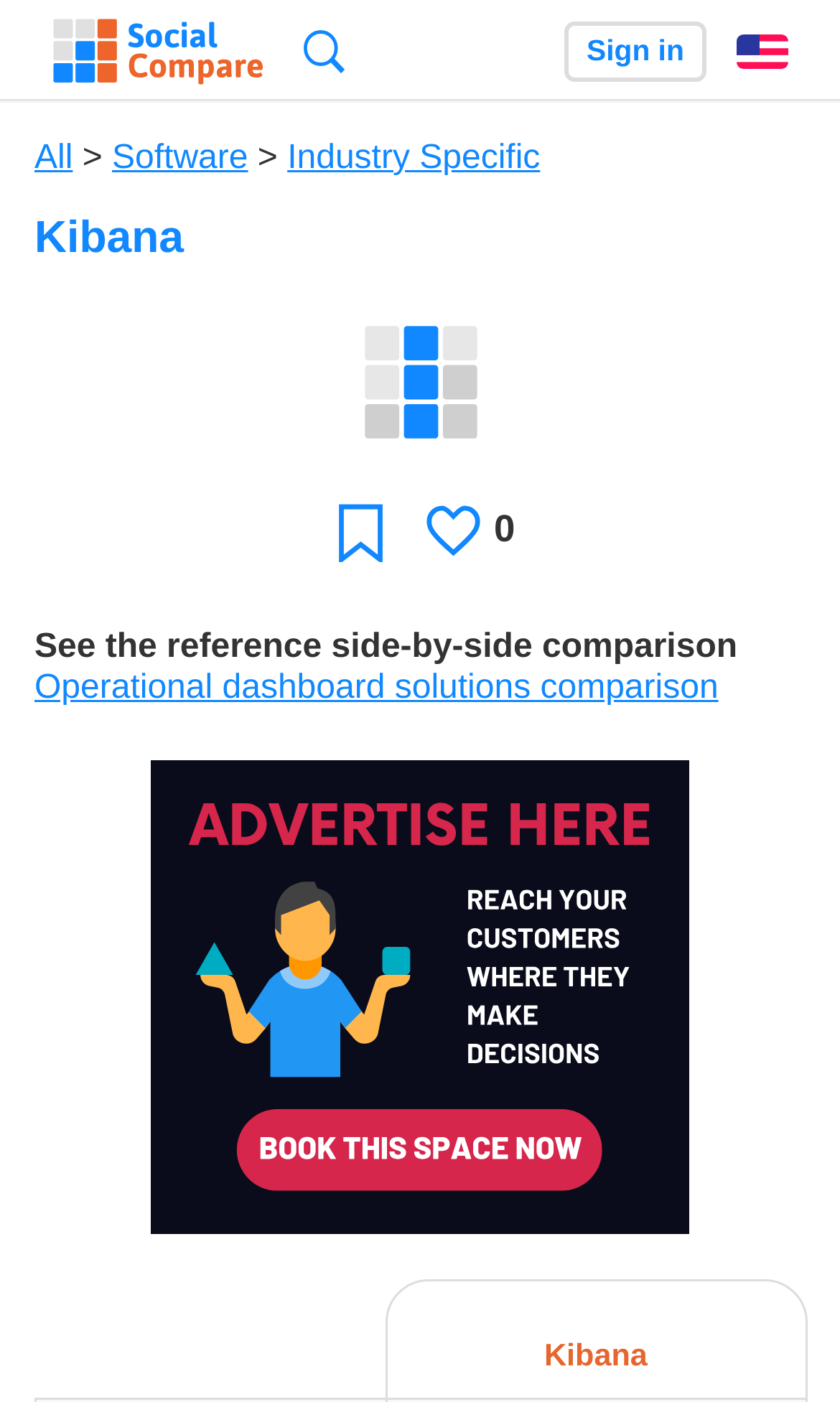Show the bounding box coordinates of the element that should be clicked to complete the task: "Favorite this page".

[0.395, 0.358, 0.465, 0.4]